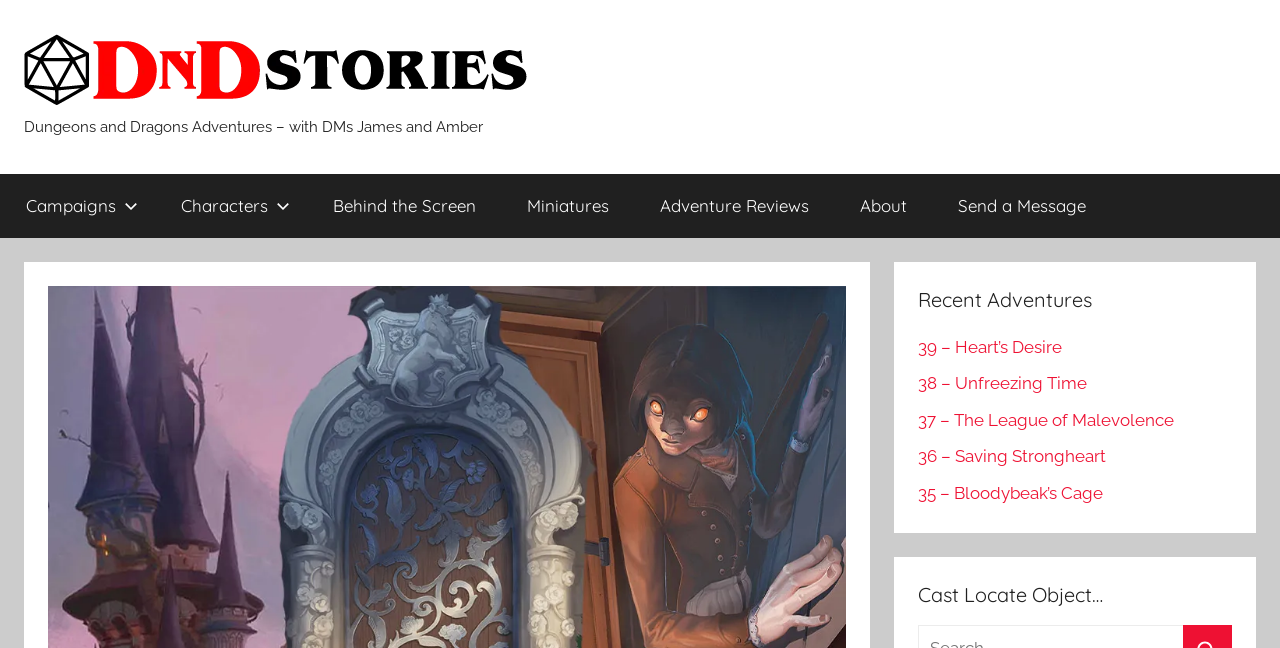Please find the top heading of the webpage and generate its text.

30 – Palace Garden Exploration